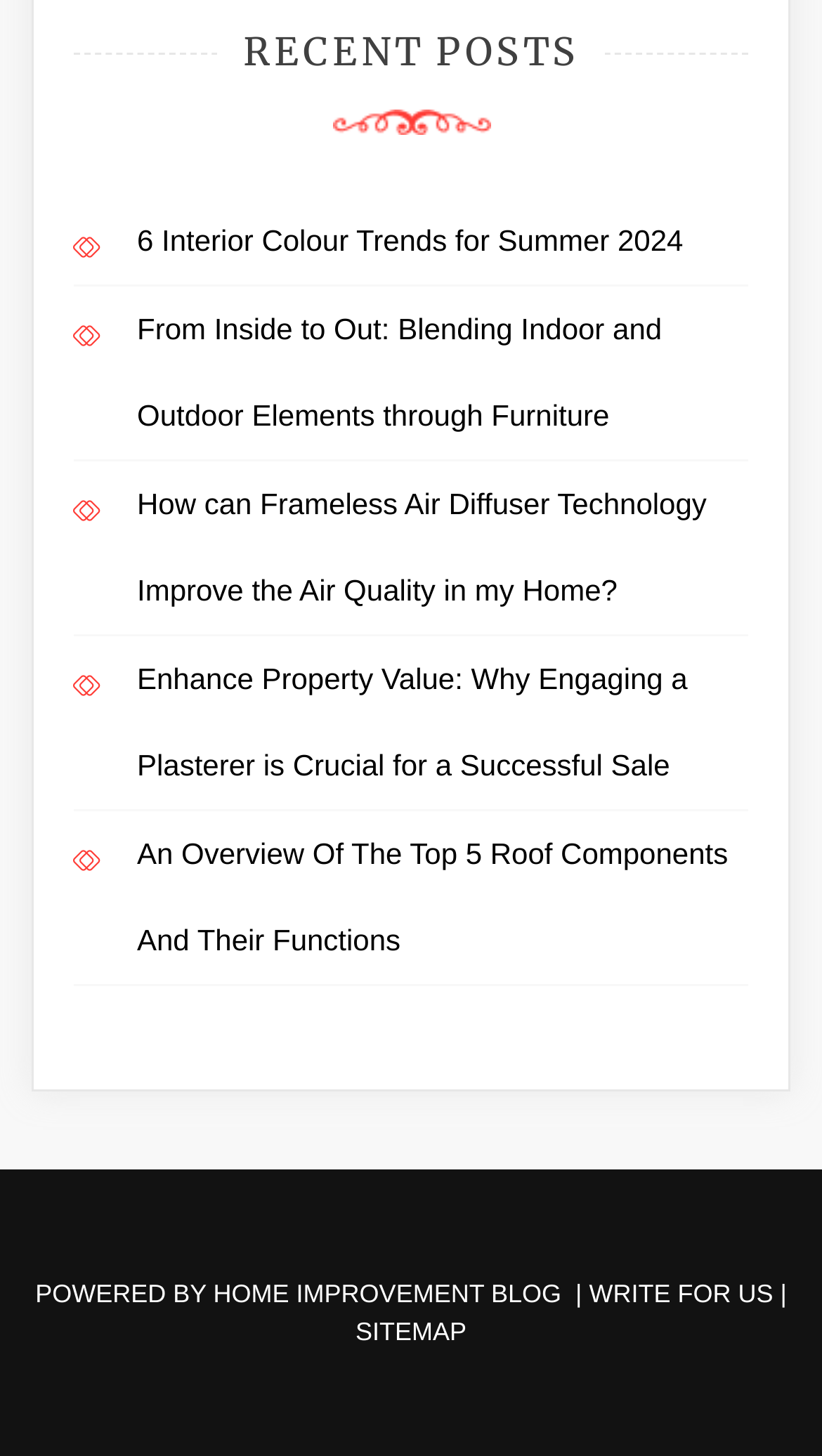Use a single word or phrase to answer the following:
What is the title of the first recent post?

6 Interior Colour Trends for Summer 2024